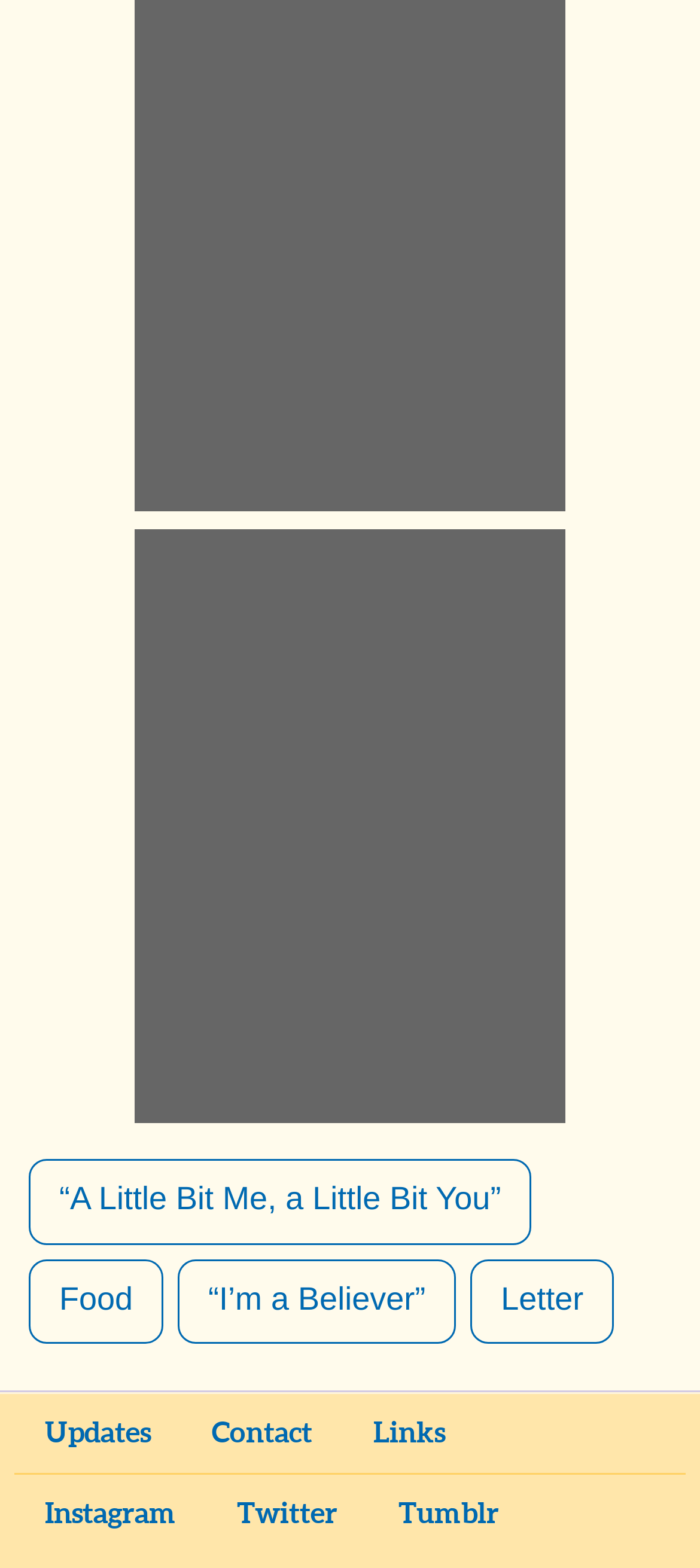Please specify the bounding box coordinates for the clickable region that will help you carry out the instruction: "Read the Letter".

[0.672, 0.803, 0.877, 0.858]